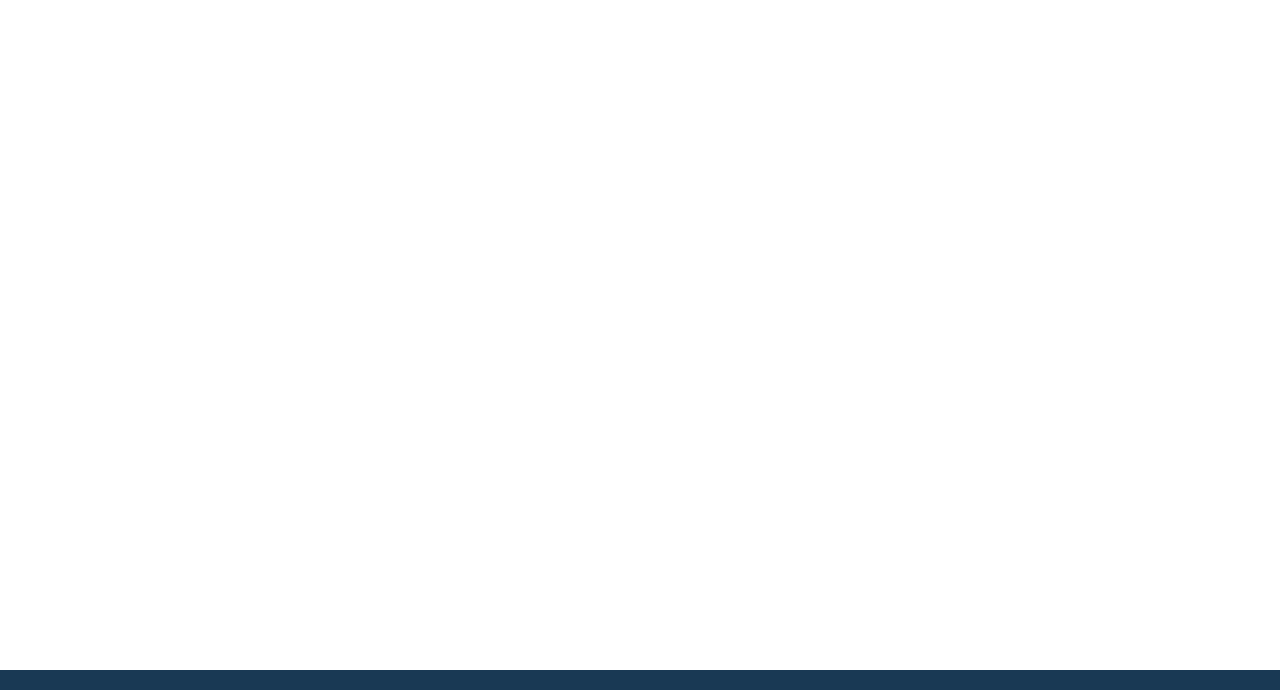What is the address of the company?
Please provide an in-depth and detailed response to the question.

I found the address by examining the layout table with the heading '1600 Indian Brook Way, Norcross GA. 30093 Suit 100 office R01'. This table contains a link with the same text, which suggests that it's a clickable address.